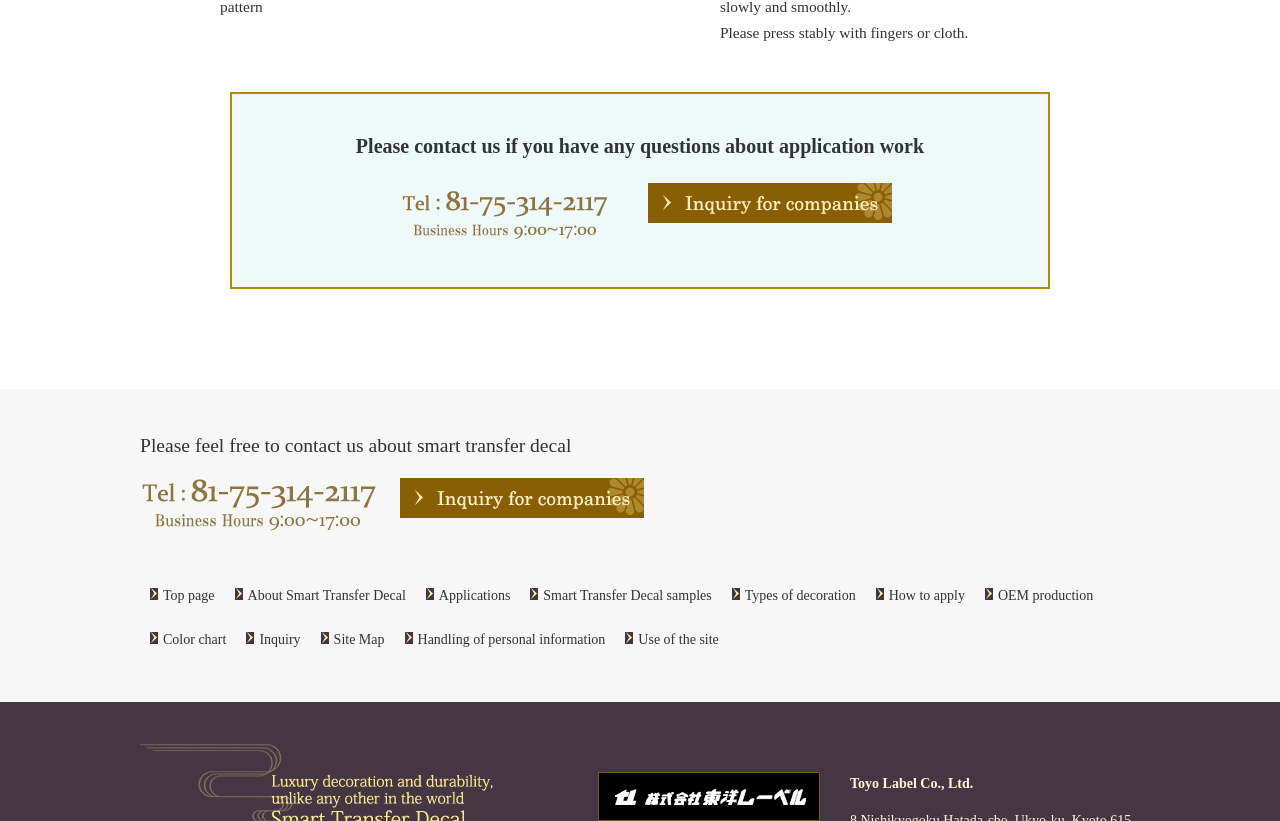Please provide the bounding box coordinate of the region that matches the element description: Top page. Coordinates should be in the format (top-left x, top-left y, bottom-right x, bottom-right y) and all values should be between 0 and 1.

[0.117, 0.711, 0.168, 0.74]